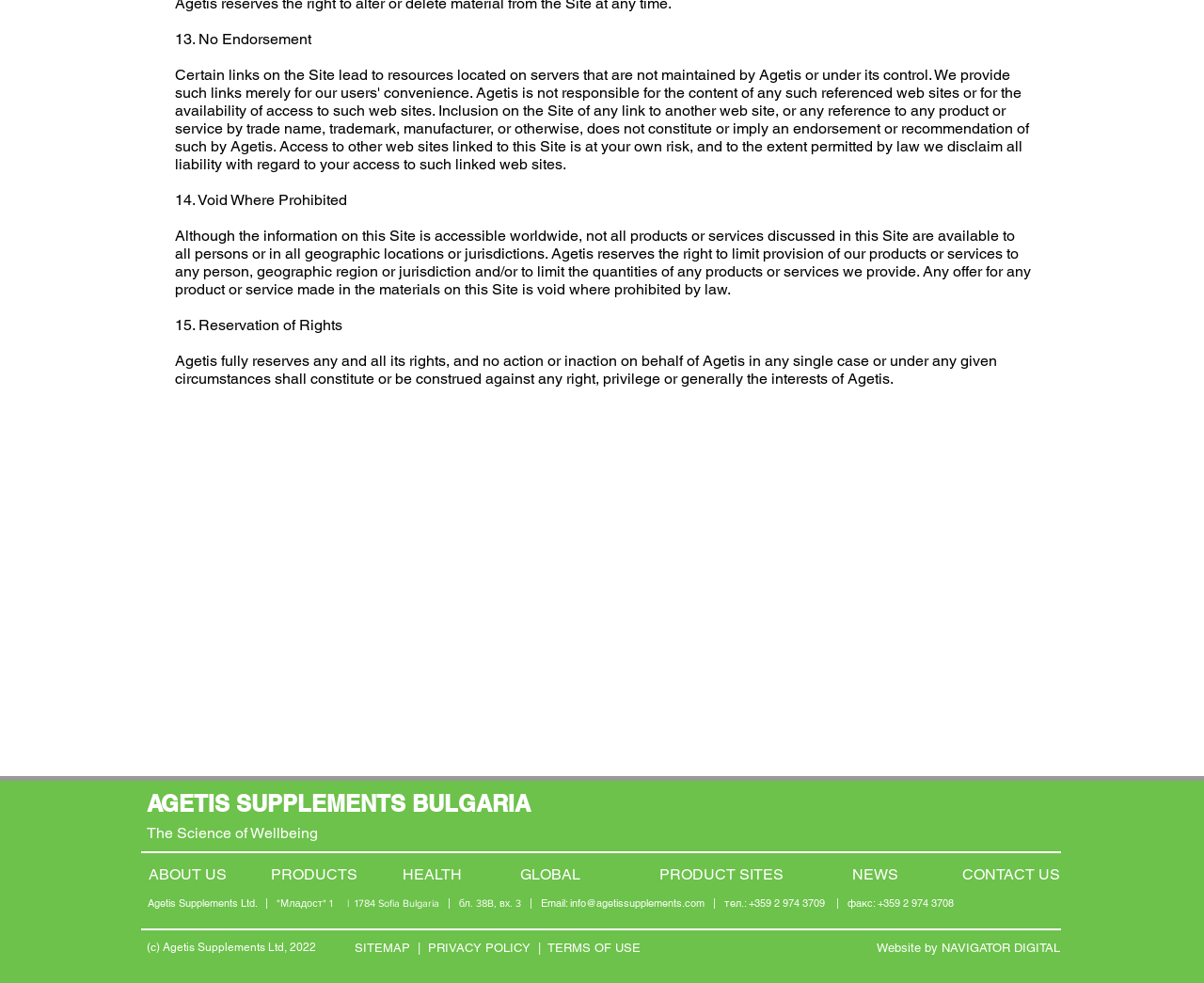Carefully observe the image and respond to the question with a detailed answer:
What is the email address of the company?

I found the answer by looking at the bottom of the webpage, where the company's contact information is listed.